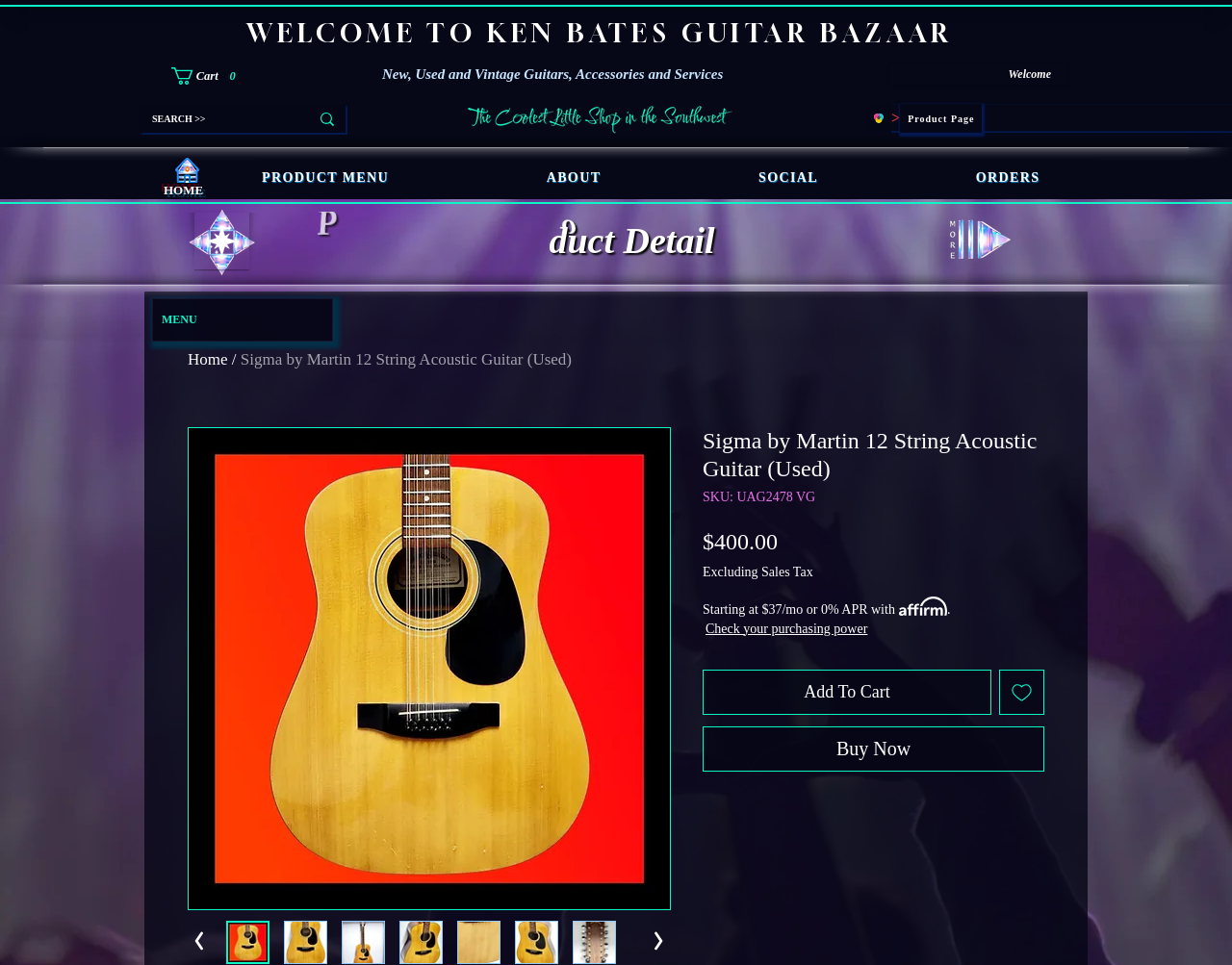How much does the guitar cost?
Using the image as a reference, give an elaborate response to the question.

I found the answer by looking at the StaticText element with the text '$400.00' which is located below the product name and description, indicating that it is the price of the guitar.